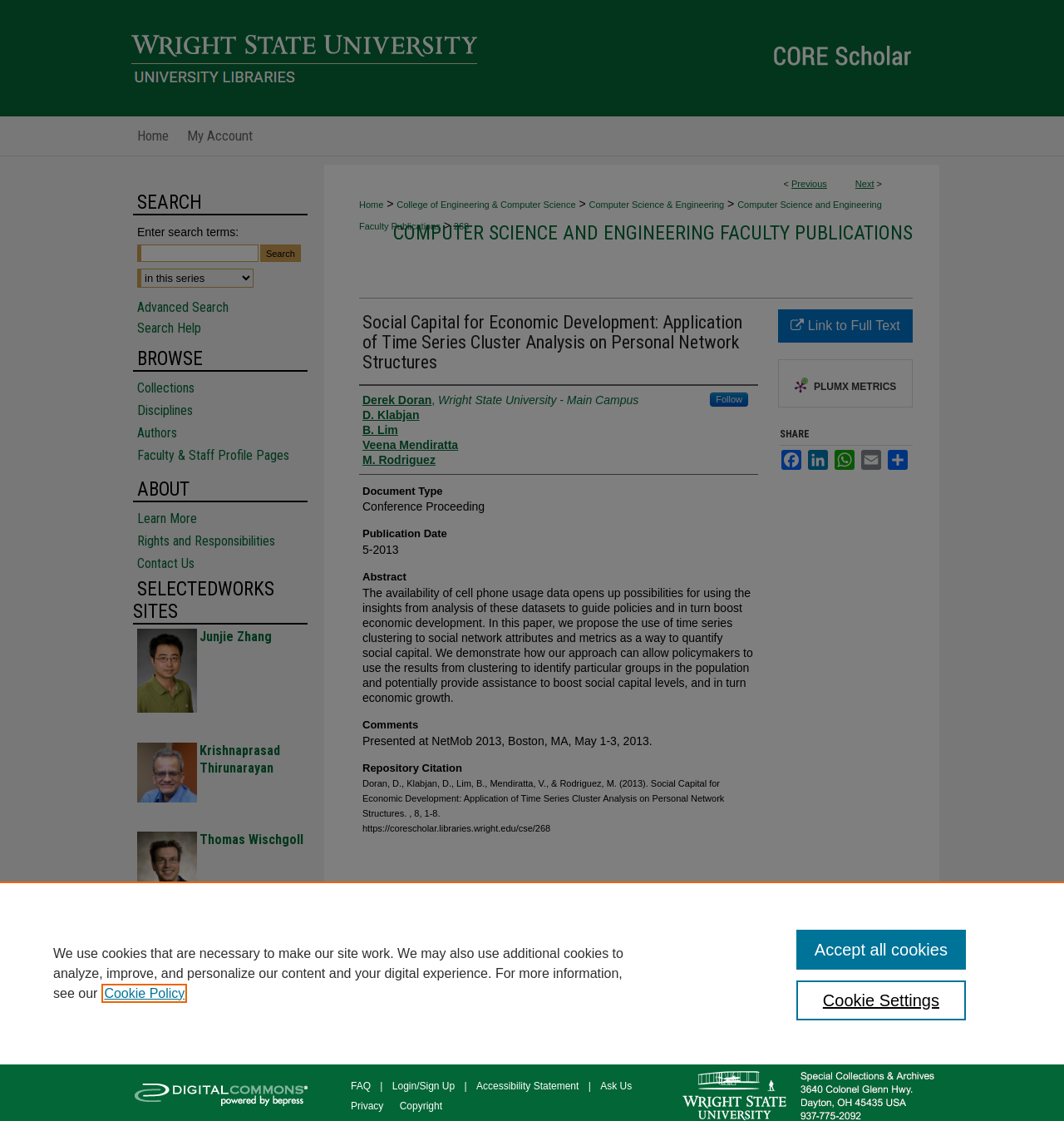What is the link to the full text of the publication?
Please provide a detailed and thorough answer to the question.

The link to the full text of the publication can be found in the main section of the webpage, below the abstract. The link is labeled as 'Link to Full Text'.